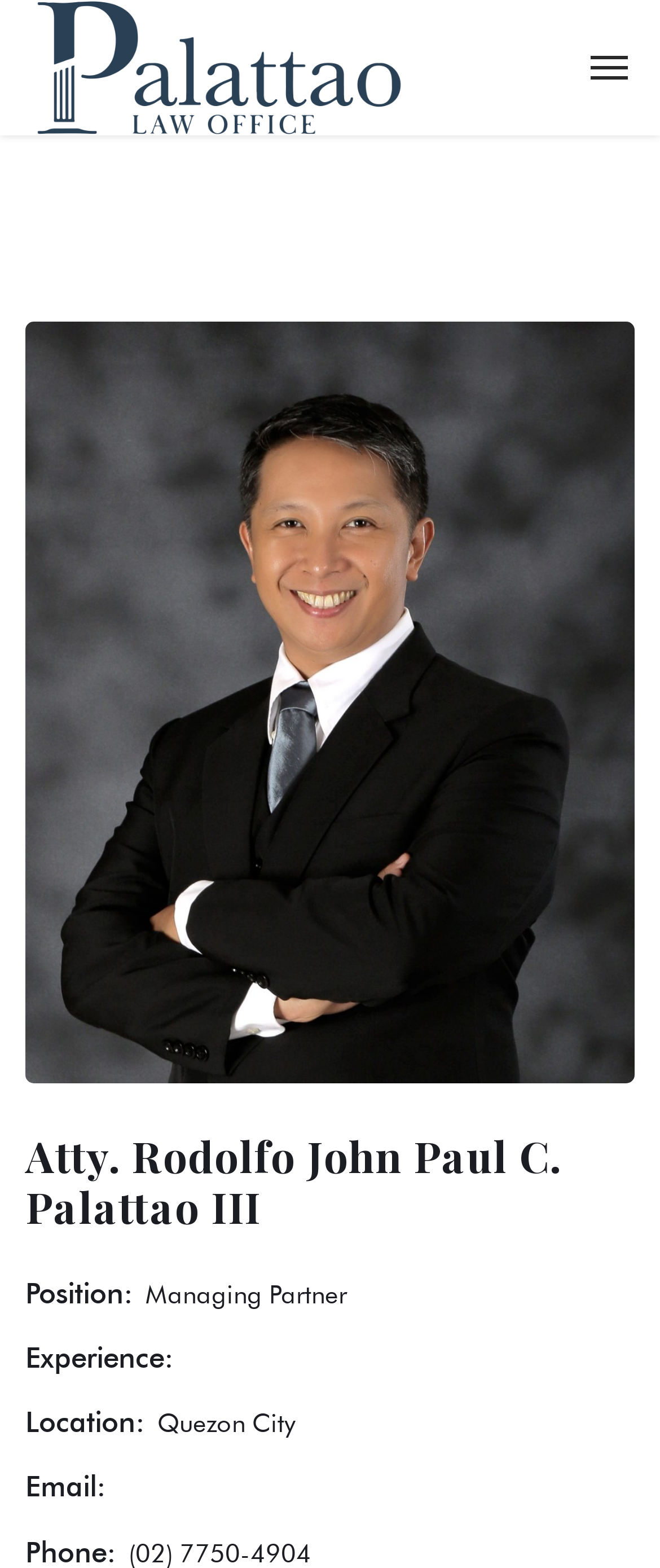What is the format of the information presented on the webpage? Analyze the screenshot and reply with just one word or a short phrase.

Key-value pairs